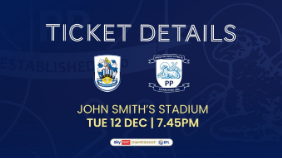Provide a brief response to the question using a single word or phrase: 
What is the nickname of Preston North End?

The raven